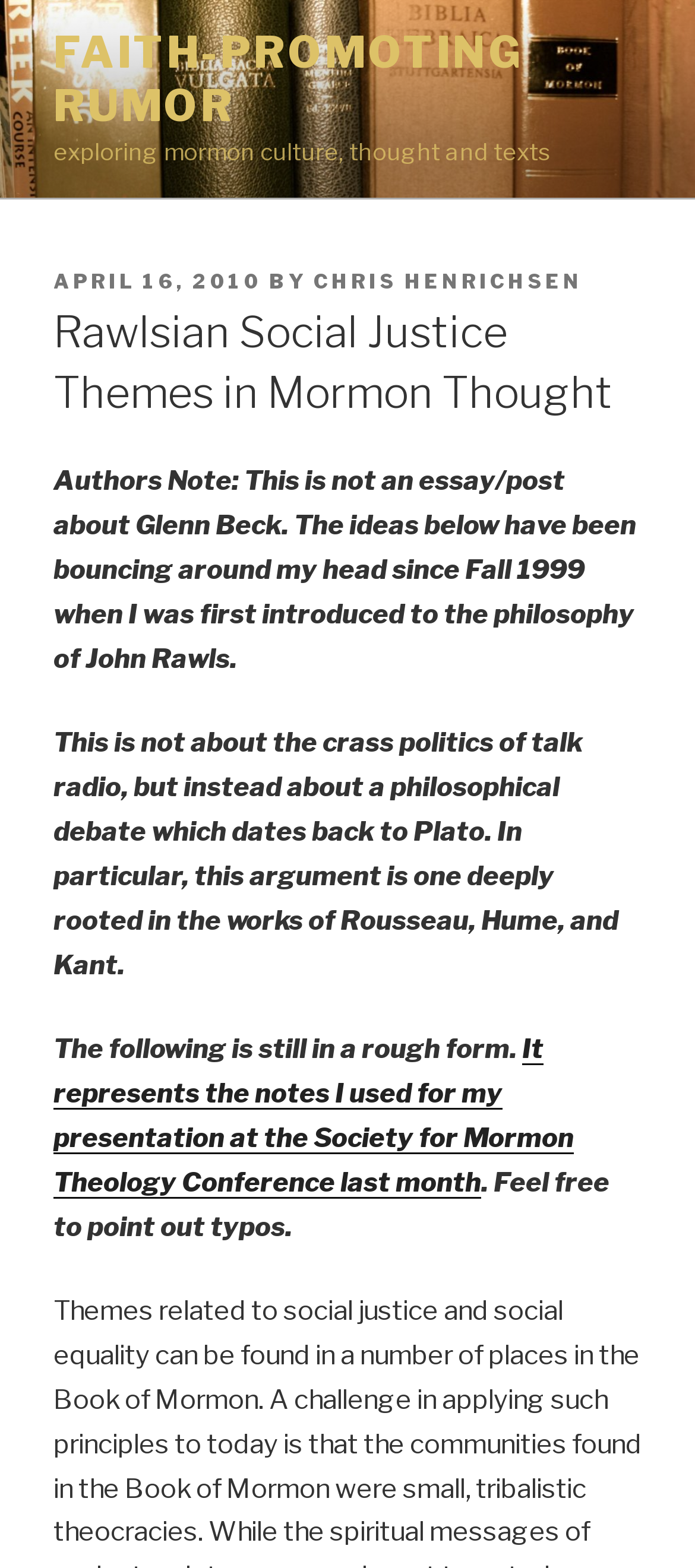Identify the first-level heading on the webpage and generate its text content.

Rawlsian Social Justice Themes in Mormon Thought